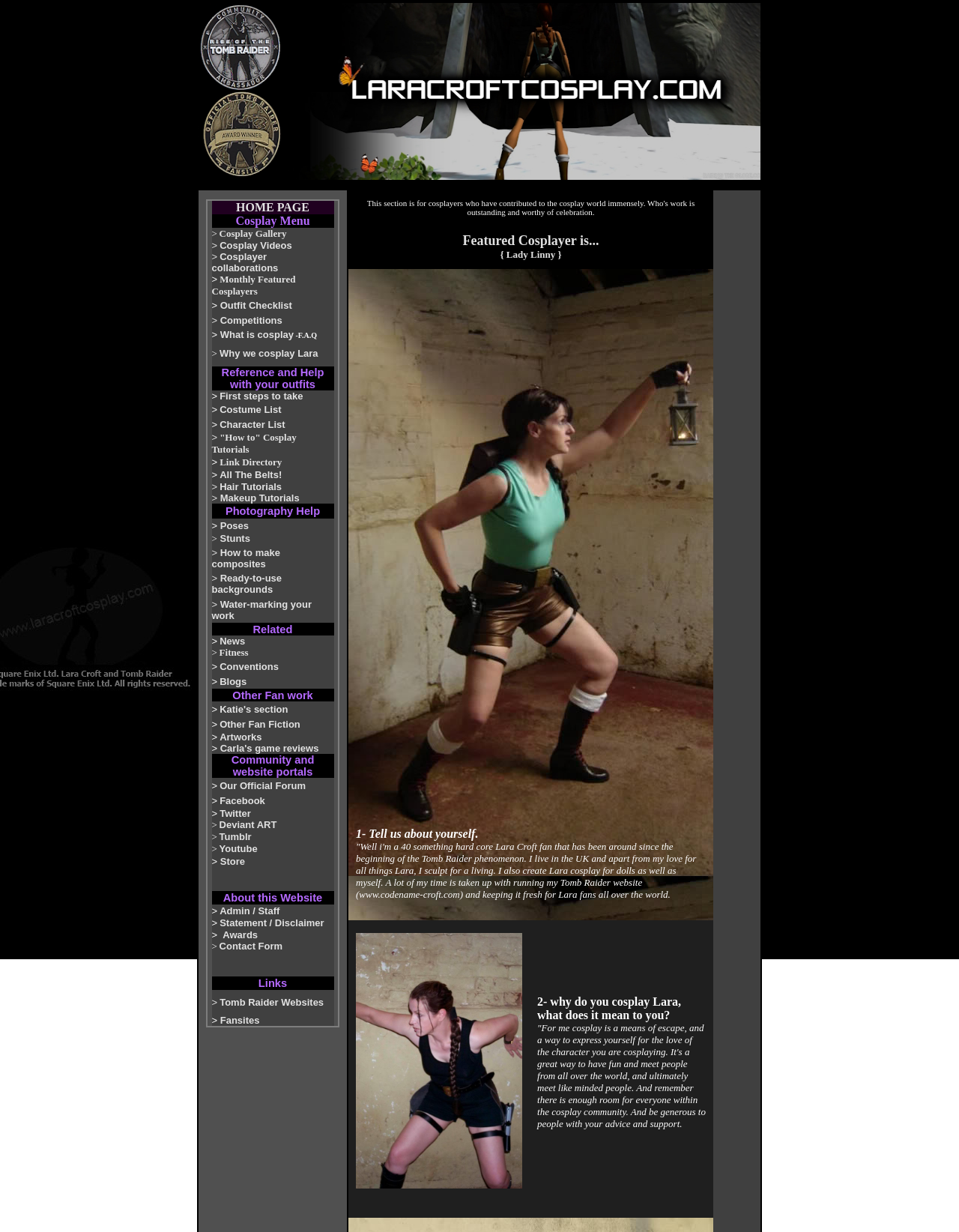How many rows are in the cosplay menu table?
Look at the screenshot and give a one-word or phrase answer.

20